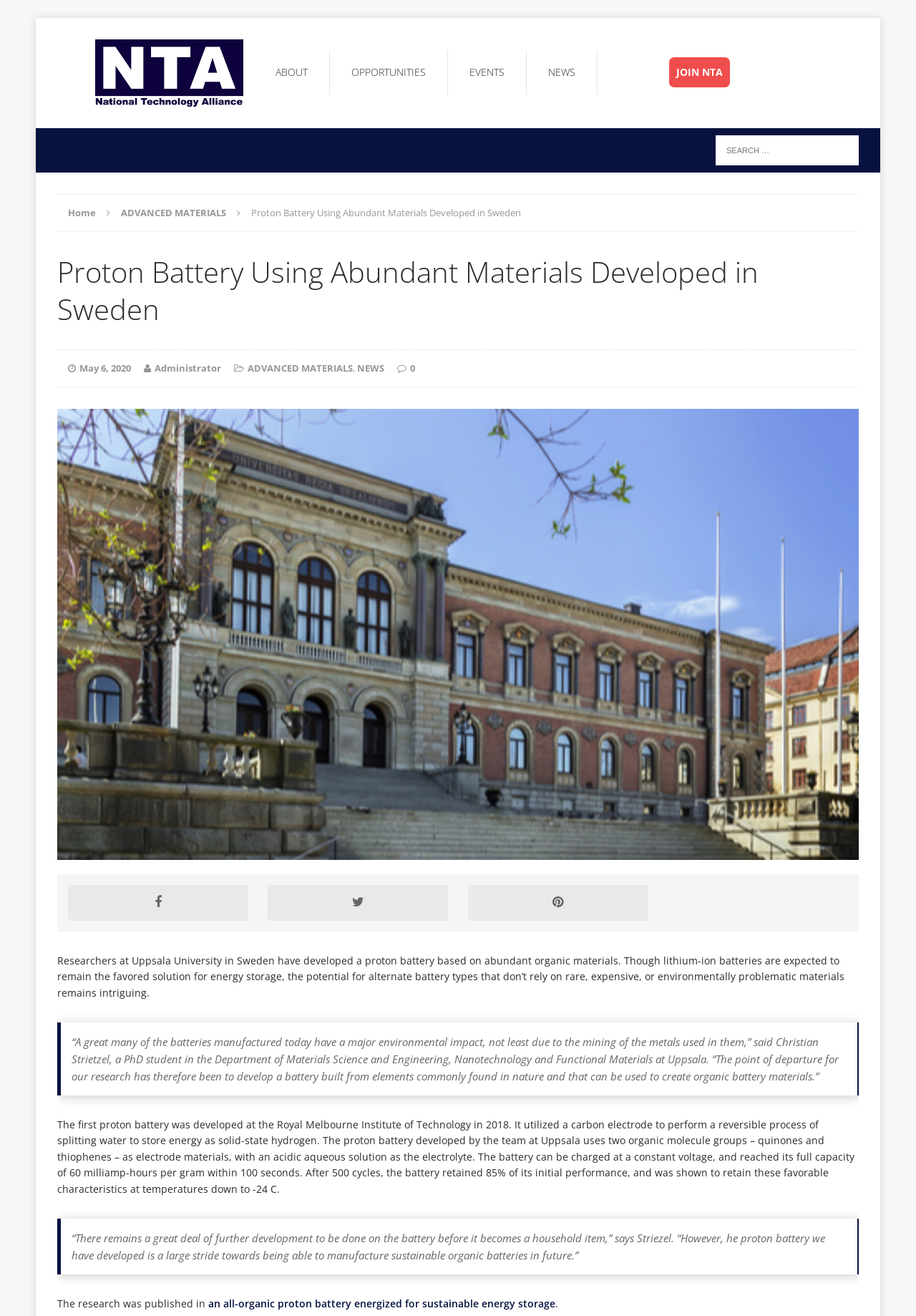Locate the bounding box coordinates of the item that should be clicked to fulfill the instruction: "Check the latest news".

[0.575, 0.038, 0.652, 0.072]